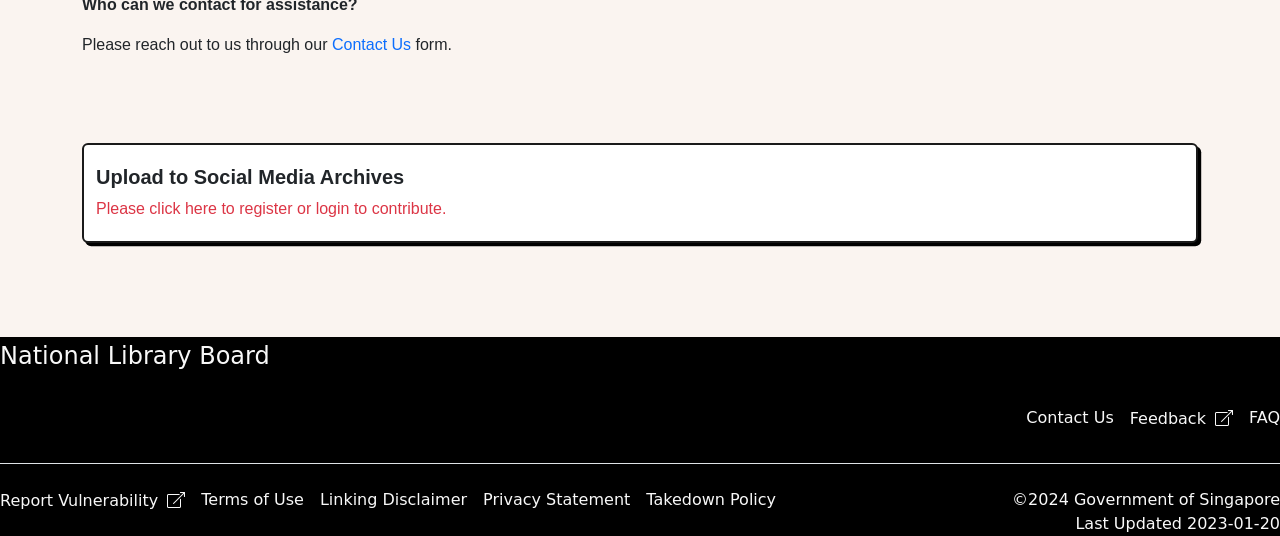Locate the bounding box coordinates for the element described below: "Terms of Use". The coordinates must be four float values between 0 and 1, formatted as [left, top, right, bottom].

[0.151, 0.911, 0.244, 0.986]